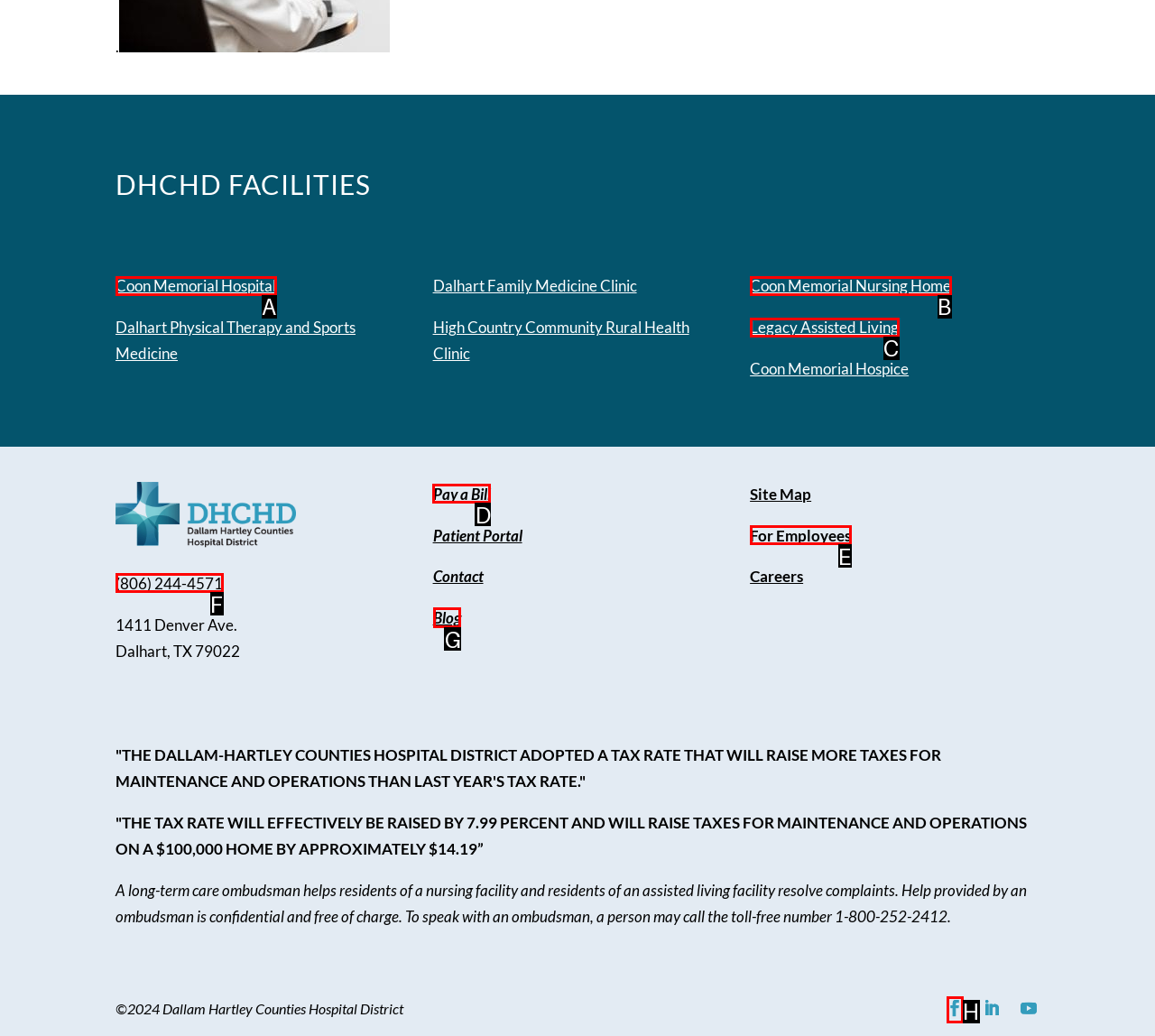Determine the right option to click to perform this task: Read the blog
Answer with the correct letter from the given choices directly.

G